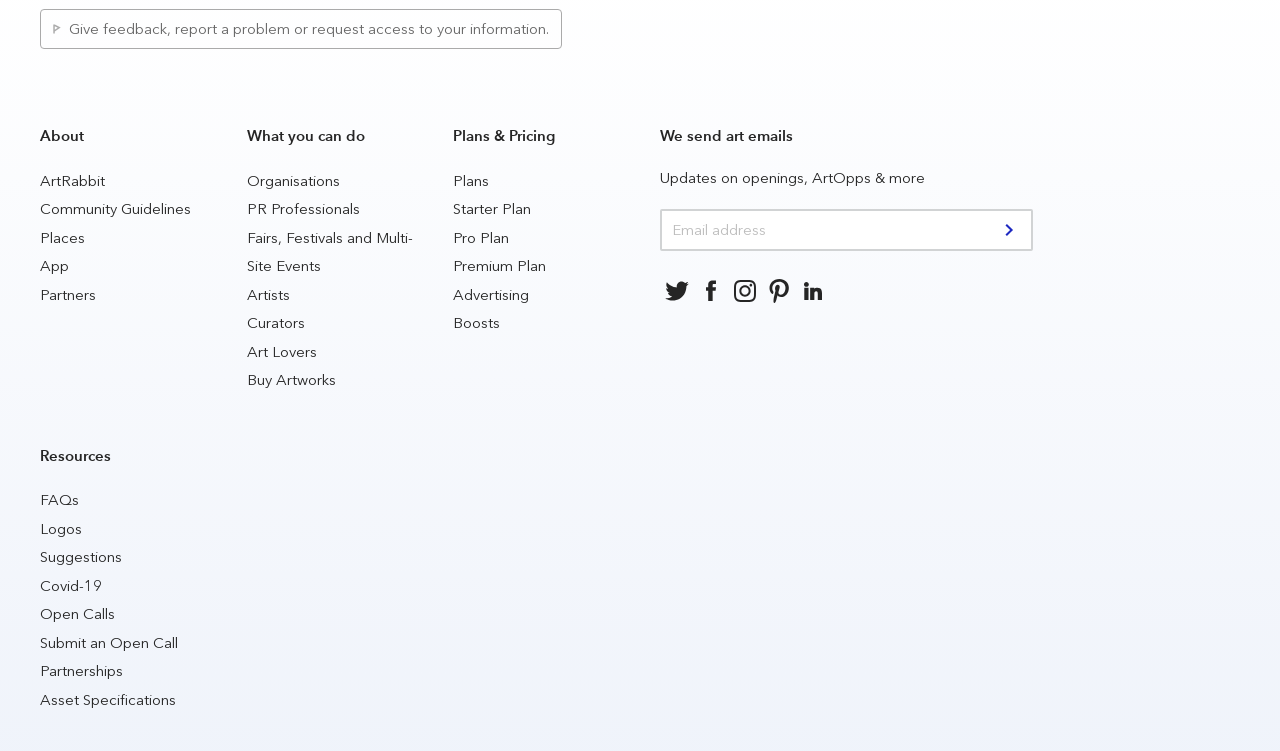Respond with a single word or phrase:
What type of plans are offered by ArtRabbit?

Starter, Pro, and Premium